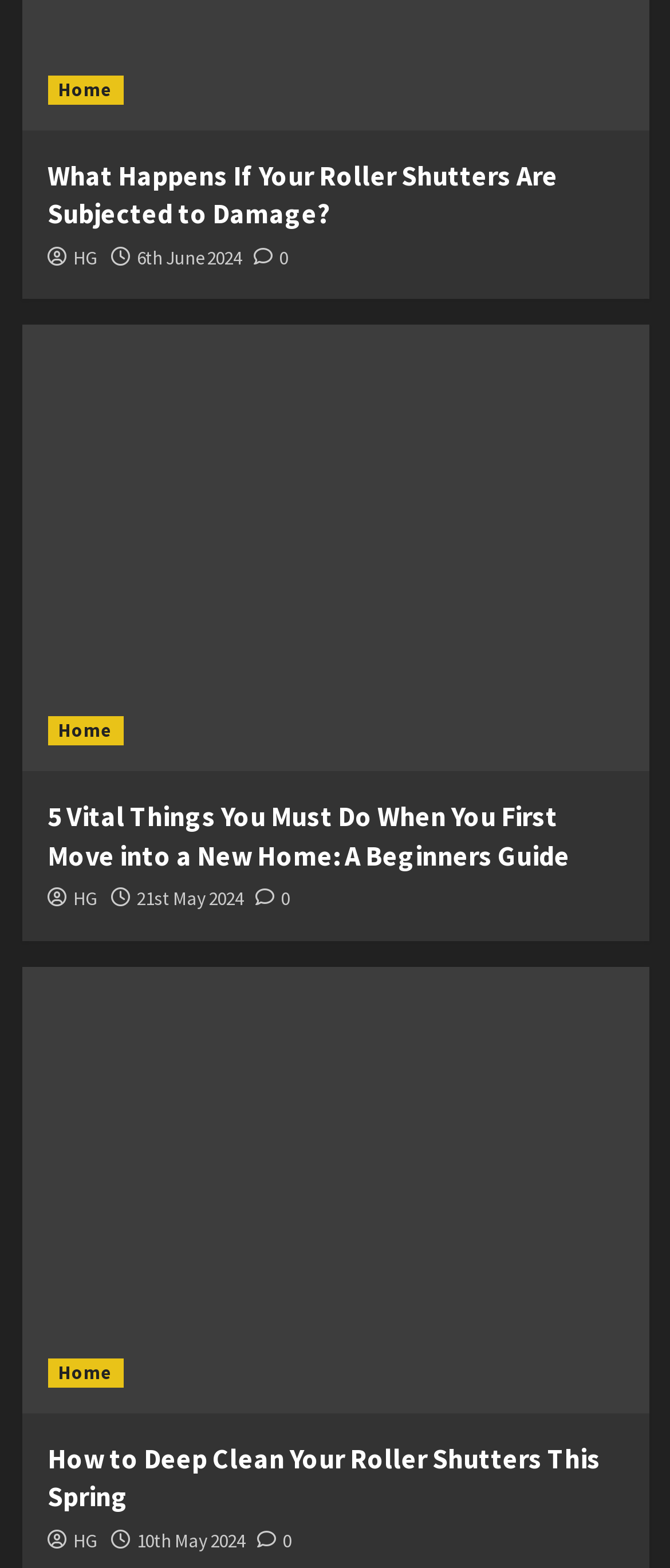What is the purpose of the icons with the number 0?
Please provide a single word or phrase answer based on the image.

Indicate comments